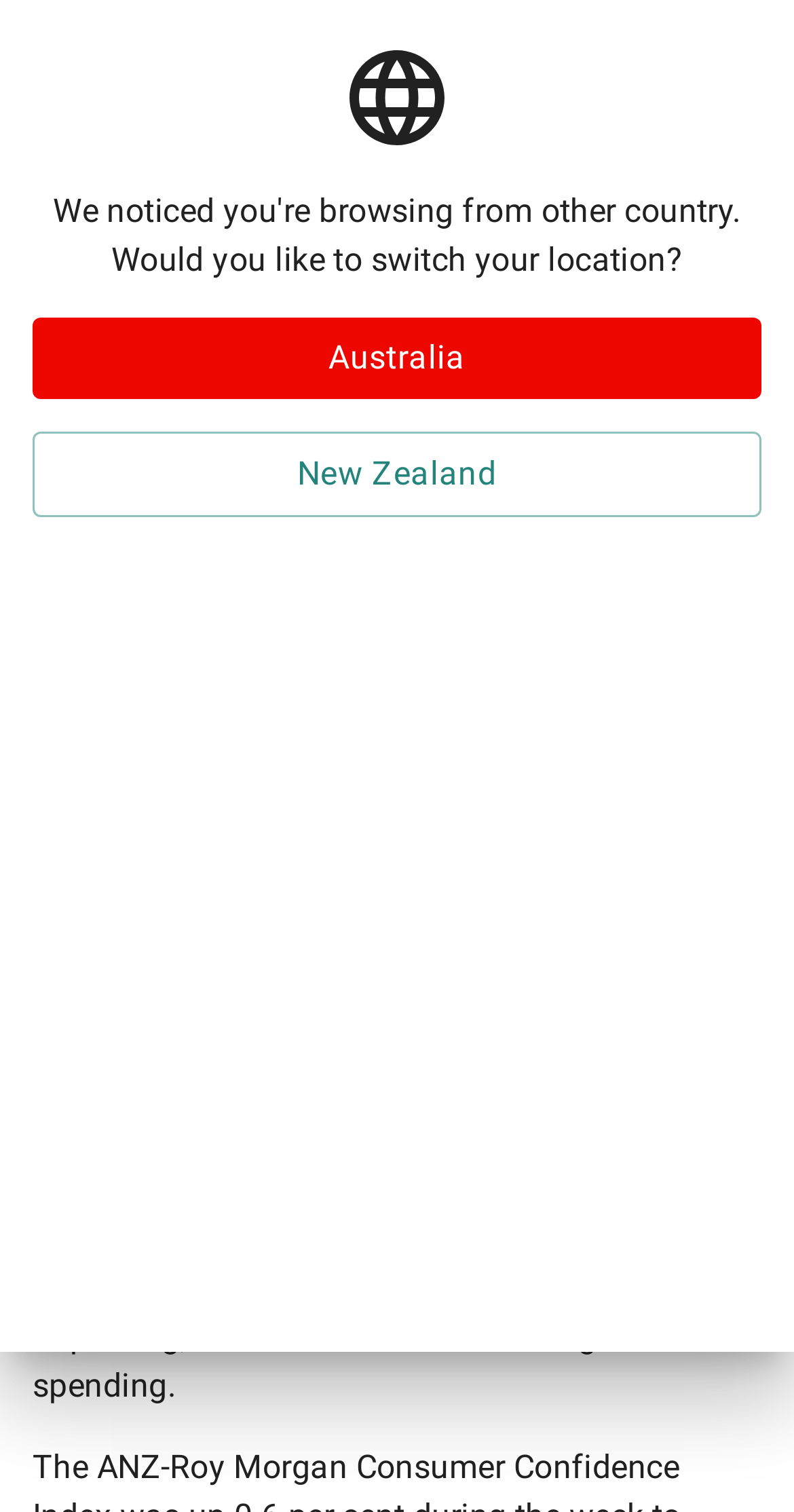Could you please study the image and provide a detailed answer to the question:
What is the purpose of the textbox?

The textbox has a placeholder text 'What are you looking for?' which suggests that it is used for searching purposes.